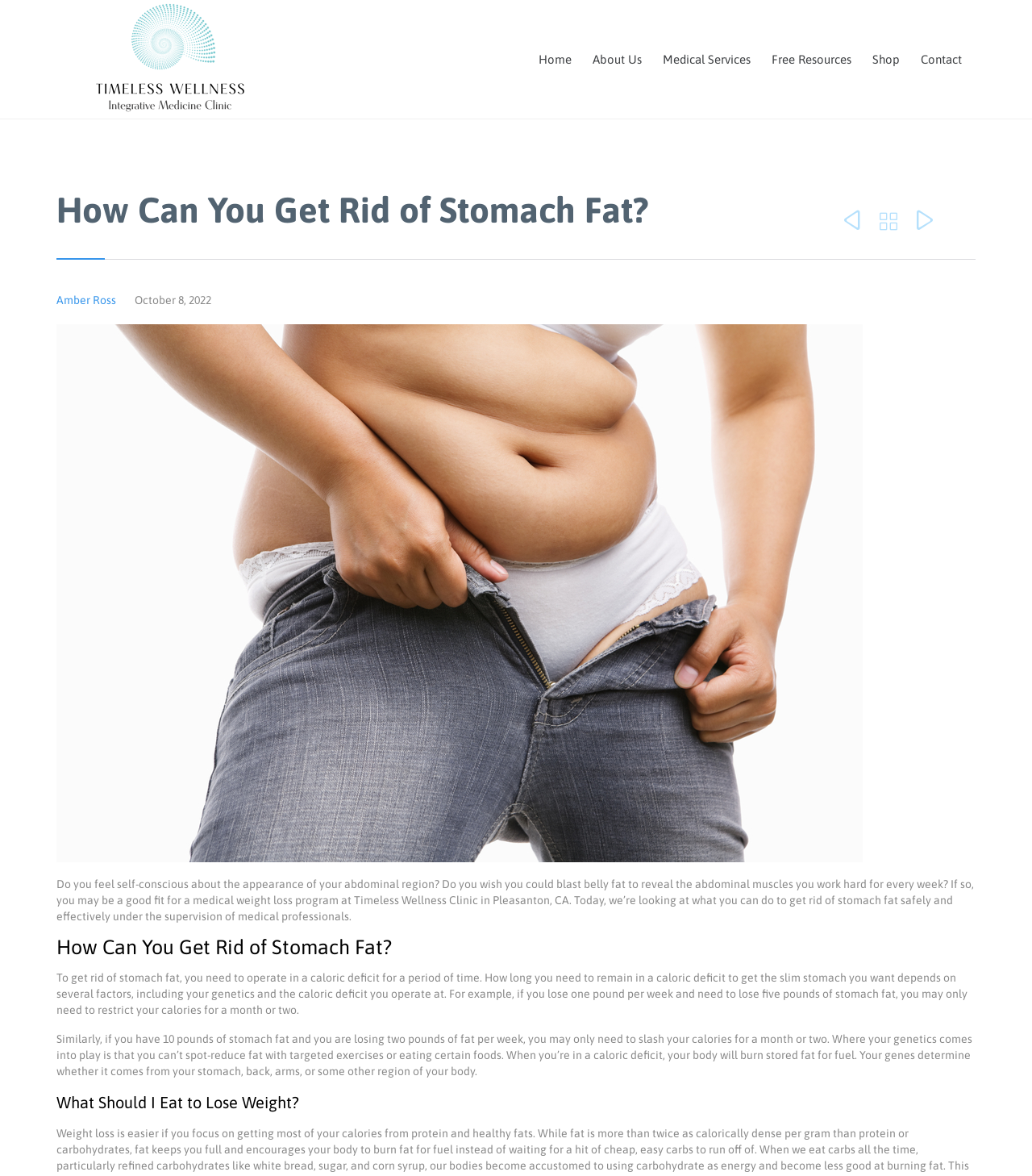Can you spot-reduce fat with targeted exercises? Using the information from the screenshot, answer with a single word or phrase.

No